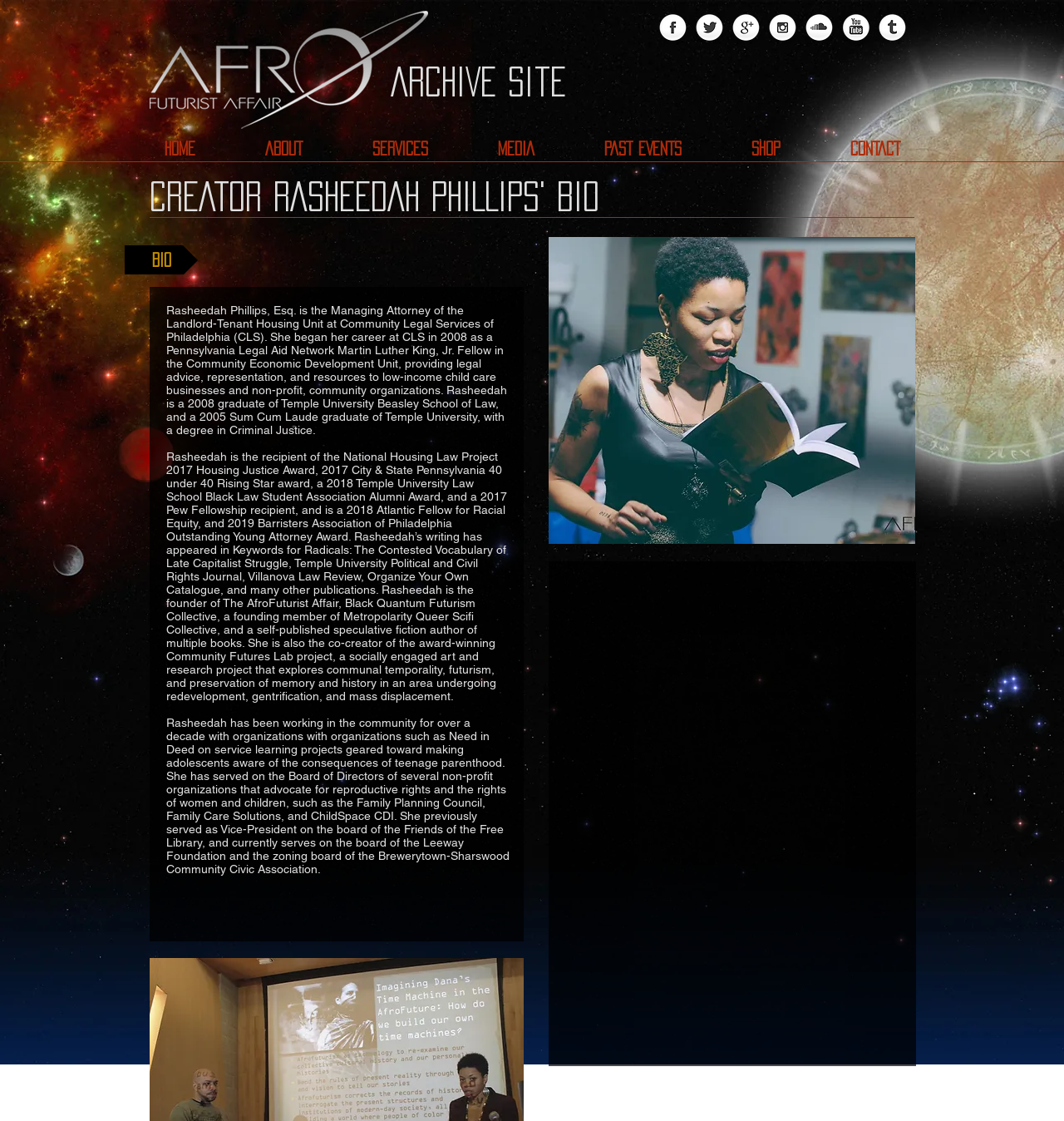Pinpoint the bounding box coordinates of the area that should be clicked to complete the following instruction: "Check the Archive site". The coordinates must be given as four float numbers between 0 and 1, i.e., [left, top, right, bottom].

[0.367, 0.057, 0.717, 0.089]